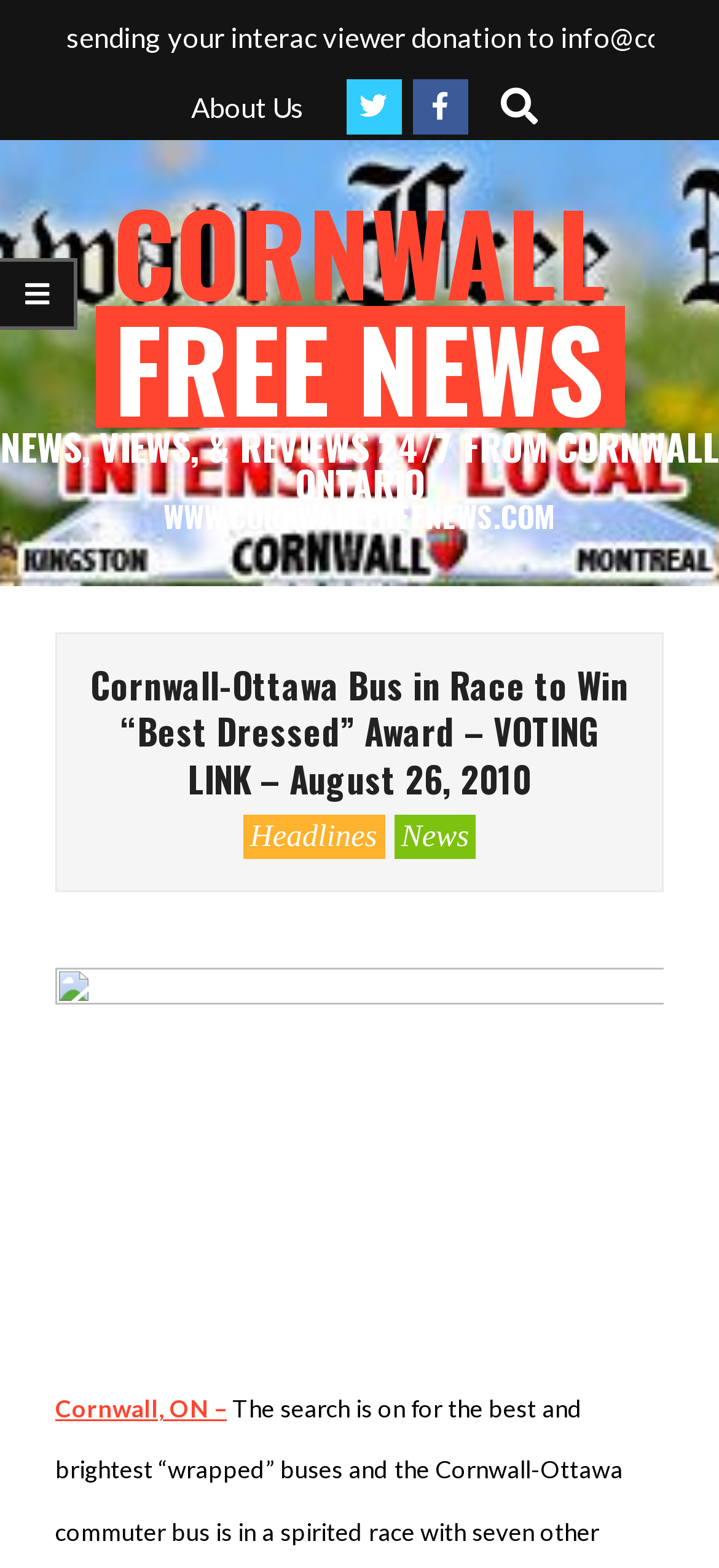Given the element description "News" in the screenshot, predict the bounding box coordinates of that UI element.

[0.548, 0.52, 0.663, 0.548]